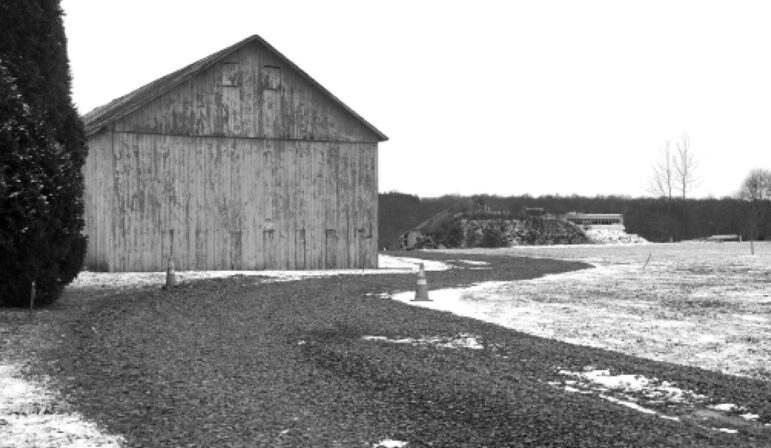Provide an extensive narrative of what is shown in the image.

The image captures an old wooden tobacco shed situated on a gravel path surrounded by a snowy landscape. The structure, characterized by its weathered wood and simple gable roof, stands as a reminder of the area's agricultural past. In the background, additional structures and a sparse tree line can be seen, hinting at ongoing development or changes in the landscape. This photo highlights the importance of preserving such historical buildings, as community members like Klaire Bielonko advocate for their protection against demolition in favor of new construction projects, aiming to maintain the town's historic character. The image is credited to Lester Smith and illustrates a moment in the local campaign to save the shed from being demolished as part of a new housing subdivision initiative.